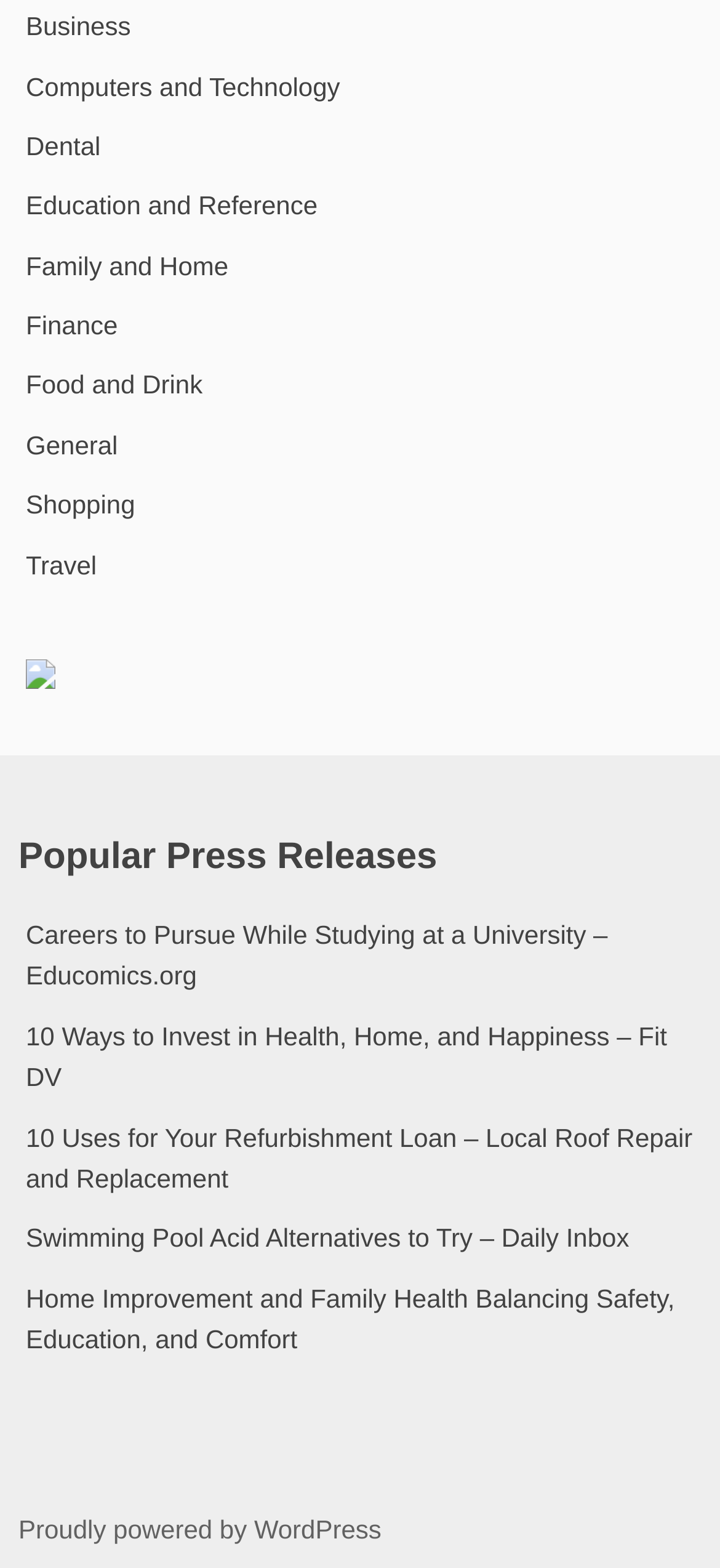Find the bounding box coordinates corresponding to the UI element with the description: "Family and Home". The coordinates should be formatted as [left, top, right, bottom], with values as floats between 0 and 1.

[0.036, 0.16, 0.317, 0.179]